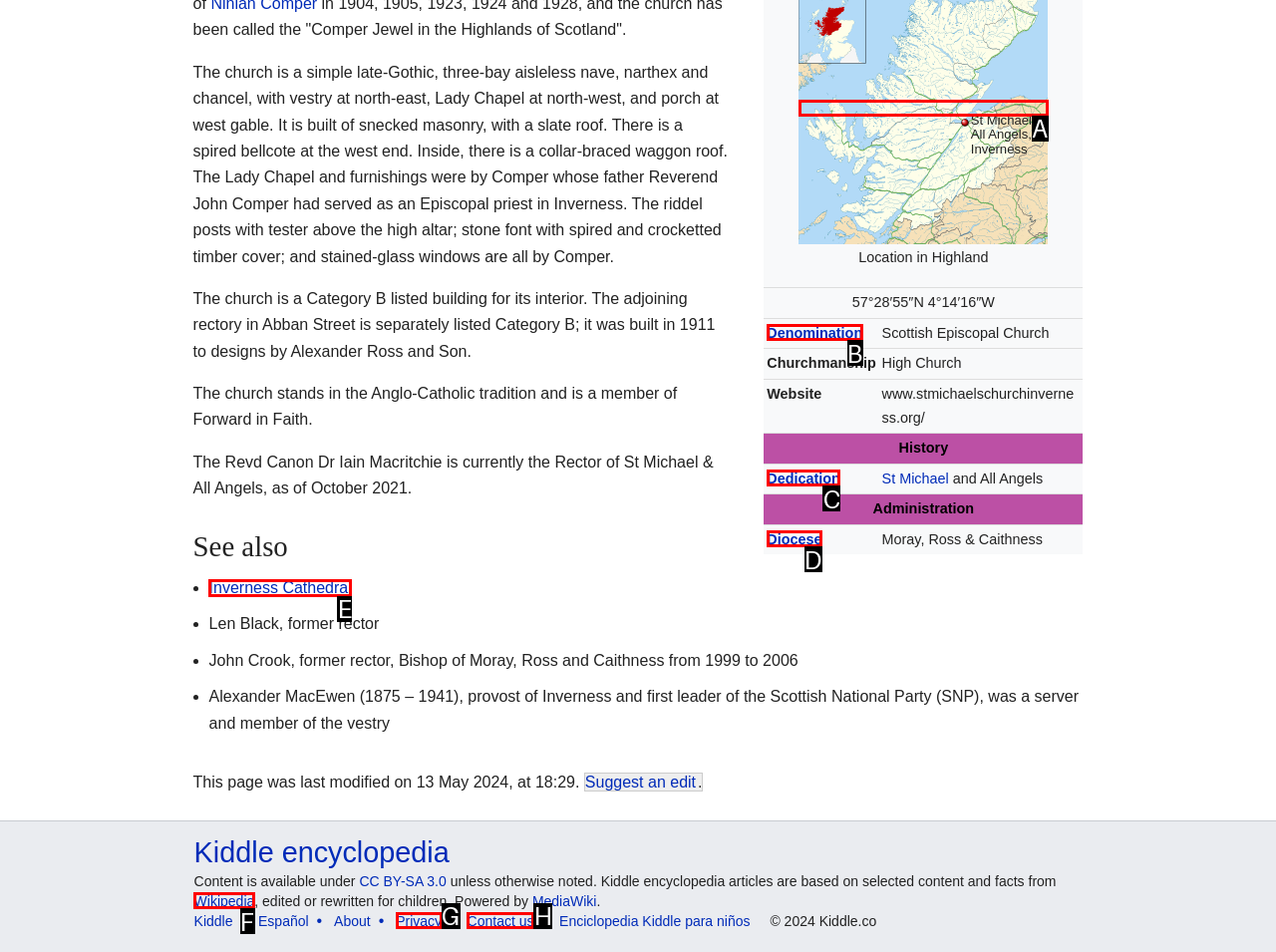Select the letter that corresponds to the UI element described as: Diocese
Answer by providing the letter from the given choices.

D